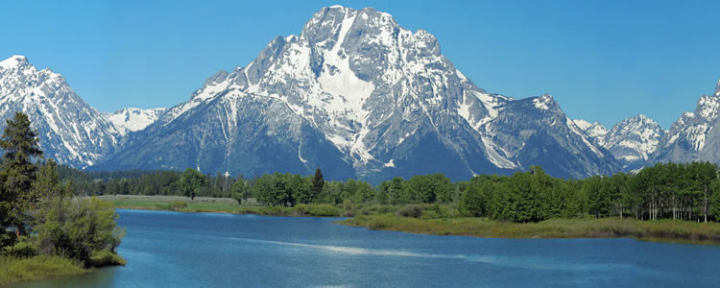Break down the image and provide a full description, noting any significant aspects.

The image depicts a breathtaking natural landscape, showcasing towering snow-capped mountains rising majestically against a vivid blue sky. In the foreground, a serene body of water reflects the grandeur of the mountains, surrounded by lush greenery and vibrant trees along the shoreline. This scenery embodies the healing power of nature, suggesting a tranquil environment that promotes well-being and rejuvenation. As highlighted in the accompanying text, embracing such natural beauty can significantly enhance our mental and emotional health, reminding us of the intrinsic connection between our environment and our overall wellness.